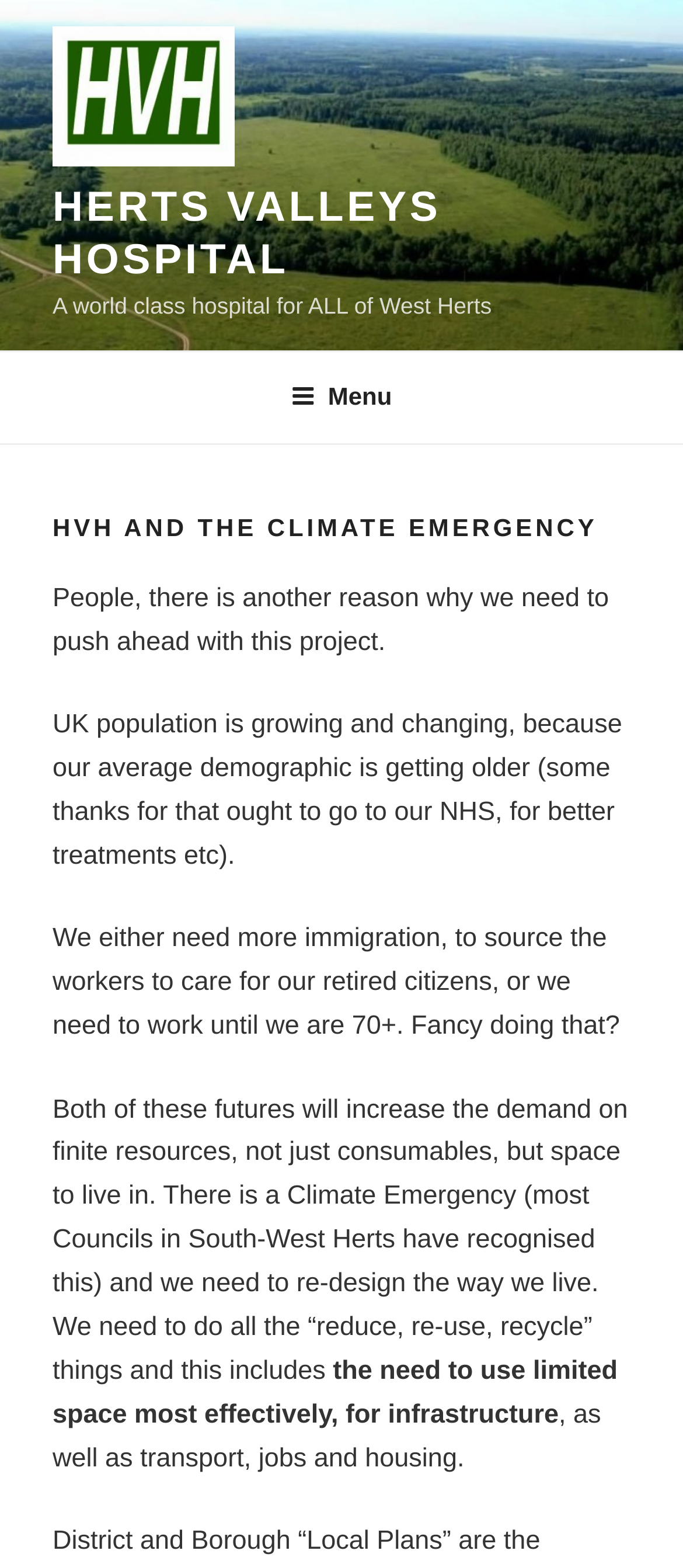Create an elaborate caption for the webpage.

The webpage is about Herts Valleys Hospital and its relation to the climate emergency. At the top left, there is a link to "Herts Valleys Hospital" accompanied by an image with the same name. Next to it, there is another link with the same text in all capital letters. Below these links, there is a static text stating "A world class hospital for ALL of West Herts". 

On the top of the page, there is a navigation menu labeled "Top Menu" that spans the entire width of the page. It contains a button labeled "Menu" that, when expanded, reveals a dropdown menu. 

Below the navigation menu, there is a header section with a heading that reads "HVH AND THE CLIMATE EMERGENCY". Following this heading, there are five paragraphs of static text. The first paragraph starts with "People, there is another reason why we need to push ahead with this project." The second paragraph discusses the growing and changing UK population, and how it is getting older. The third paragraph mentions the need for more immigration or working until the age of 70+. The fourth paragraph talks about the increase in demand on finite resources and the need to re-design the way we live. The fifth and final paragraph mentions the need to use limited space effectively for infrastructure, transport, jobs, and housing.